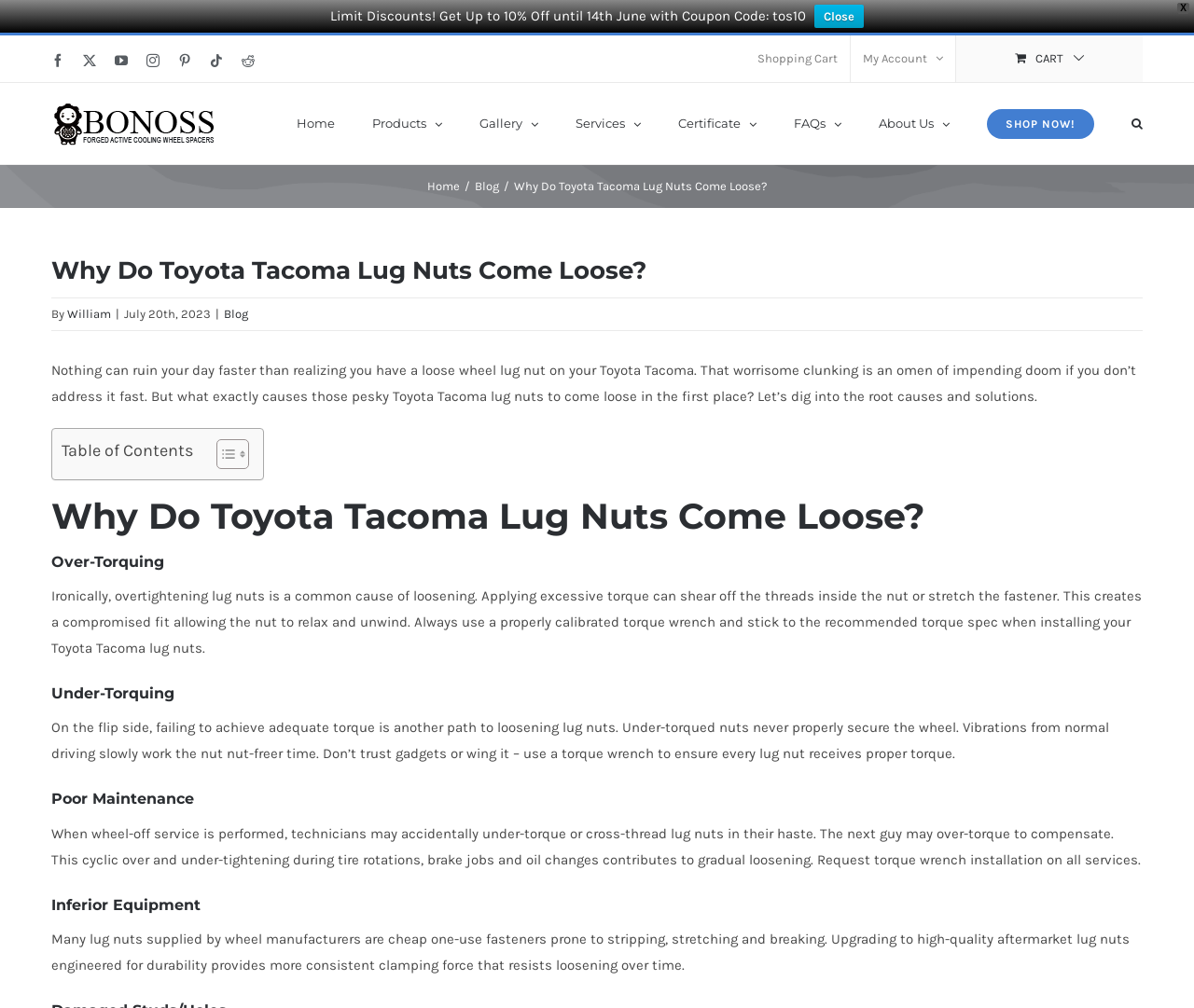What is the main topic of this webpage?
Provide a comprehensive and detailed answer to the question.

Based on the webpage content, the main topic is about the reasons why Toyota Tacoma lug nuts come loose and the solutions to this problem.